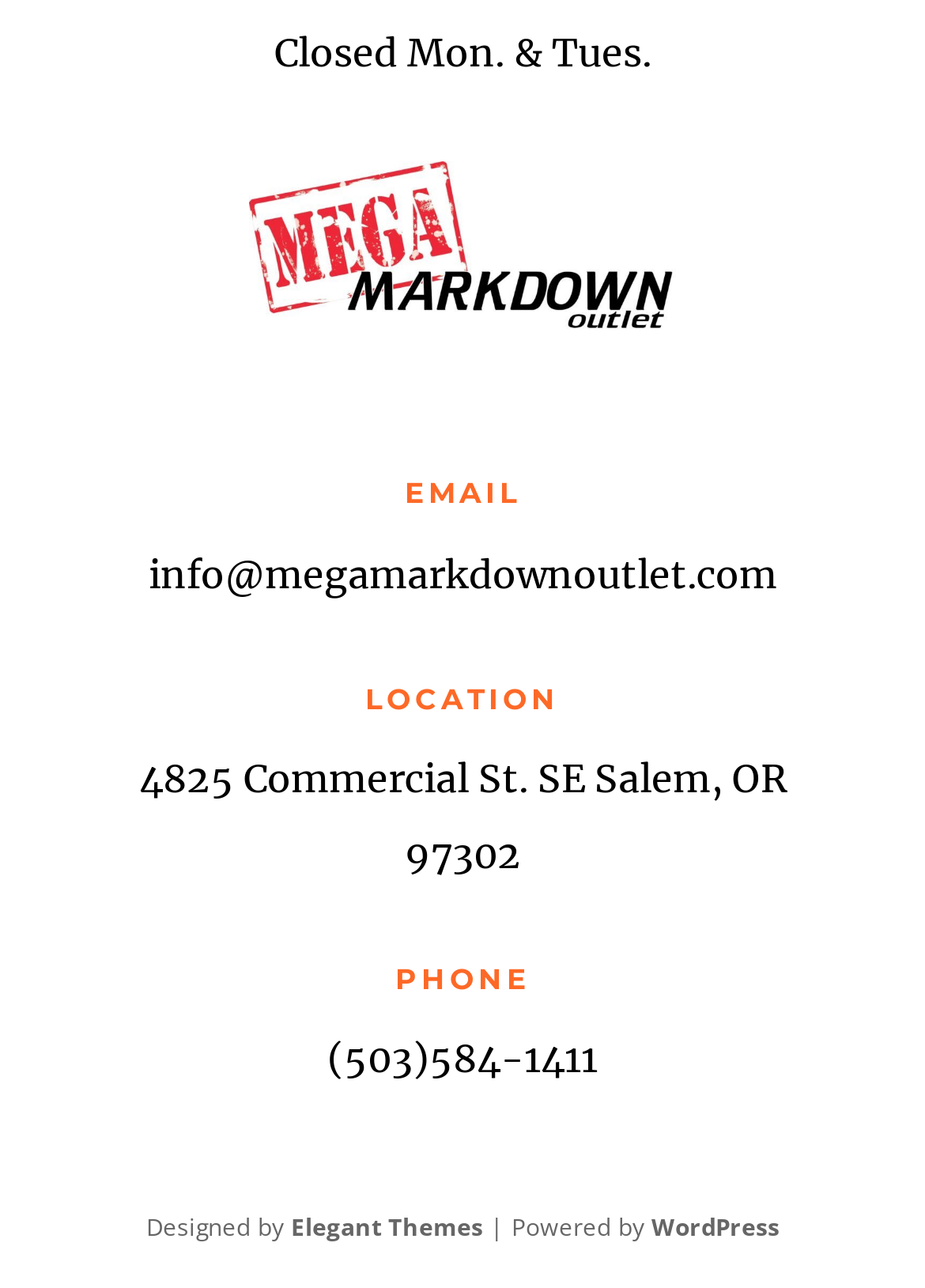What is the phone number of the outlet?
Please provide a full and detailed response to the question.

The answer can be found in the StaticText element with the text '(503)584-1411' which is located under the 'PHONE' heading, indicating the phone number of the outlet.